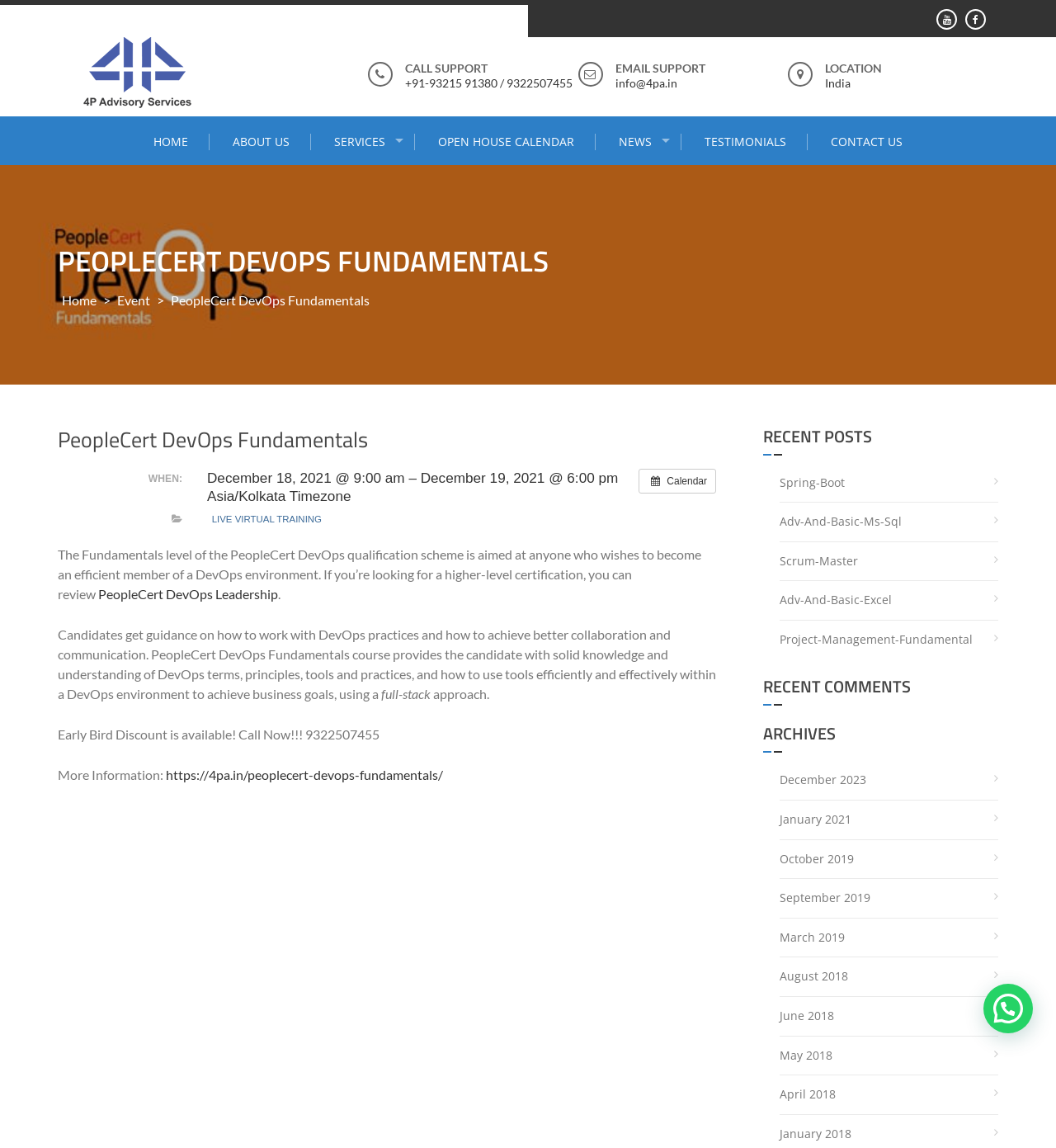Reply to the question below using a single word or brief phrase:
What is the name of the certification that is mentioned as a higher-level option?

PeopleCert DevOps Leadership